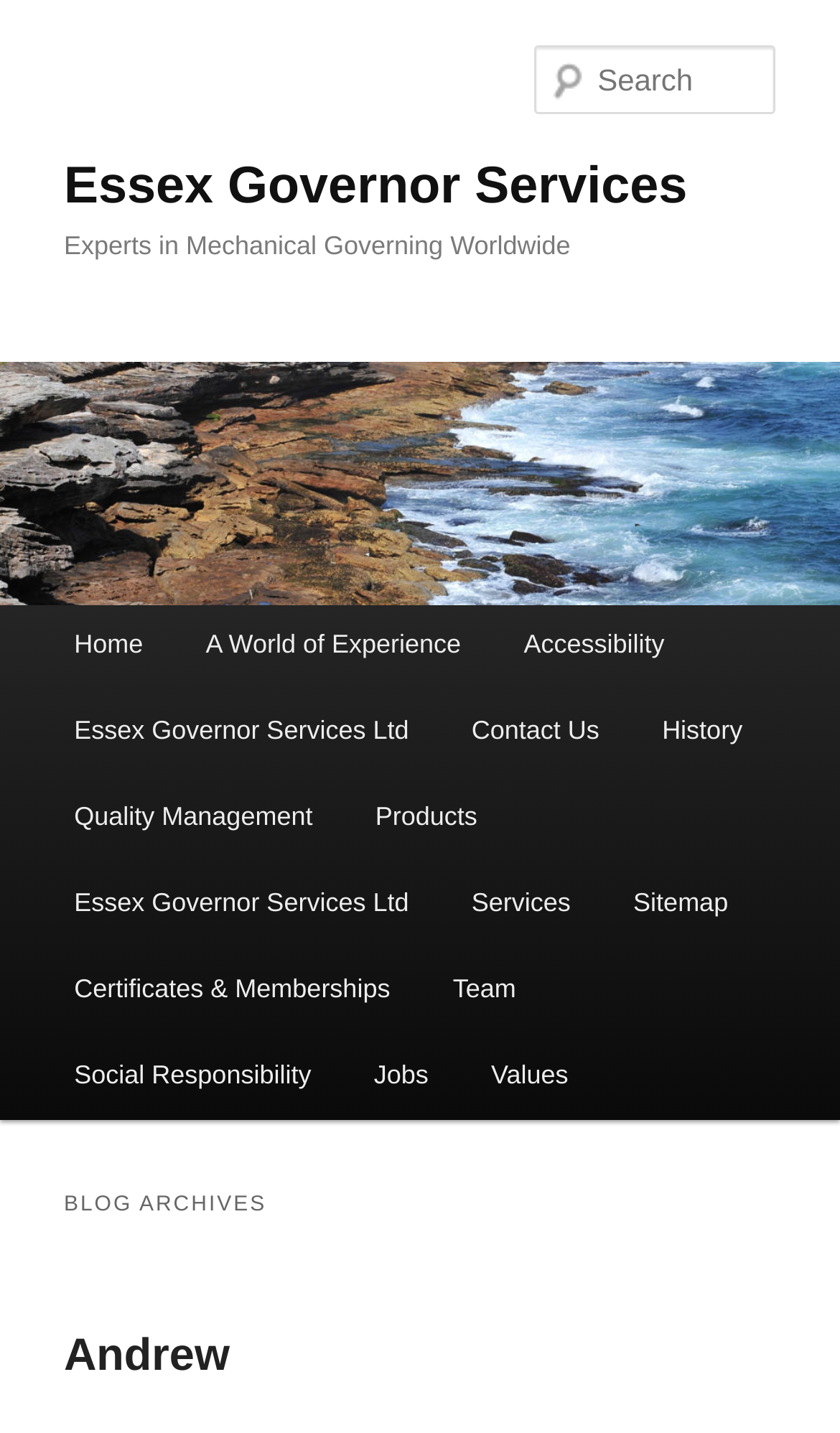What is the main title displayed on this webpage?

Essex Governor Services